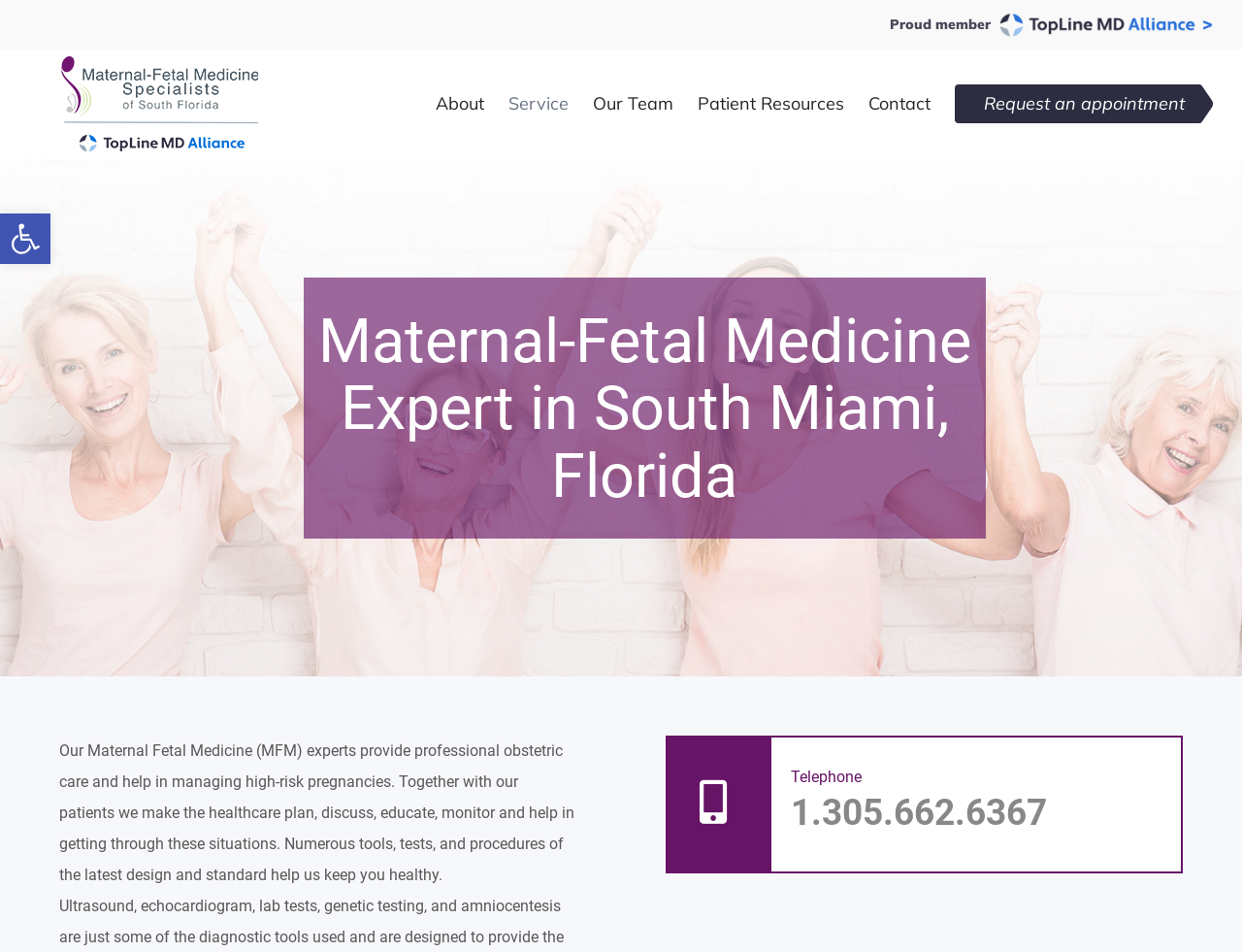Please study the image and answer the question comprehensively:
What is the main service provided by the experts?

I inferred this from the static text element that describes the services provided by the Maternal Fetal Medicine experts, which mentions 'professional obstetric care and help in managing high-risk pregnancies'.